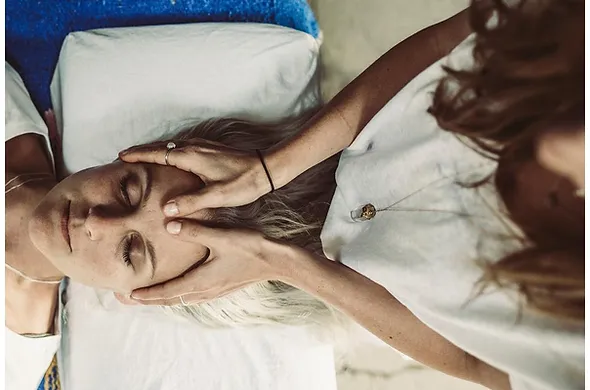List and describe all the prominent features within the image.

In this serene and intimate setting, a practitioner gently administers a healing treatment to a client. The scene captures a close-up view, highlighting the practitioner's delicate hands placed on the client's forehead, suggesting a focus on energy healing or Reiki. The client, with closed eyes and a calm expression, appears to be fully immersed in the experience, receiving care and relaxation. Surrounding elements, including a soft pillow and a blue textile, enhance the tranquil atmosphere, emphasizing the holistic approach to wellness. This image beautifully embodies the essence of energy healing practices, reflecting a moment of peace and restoration.